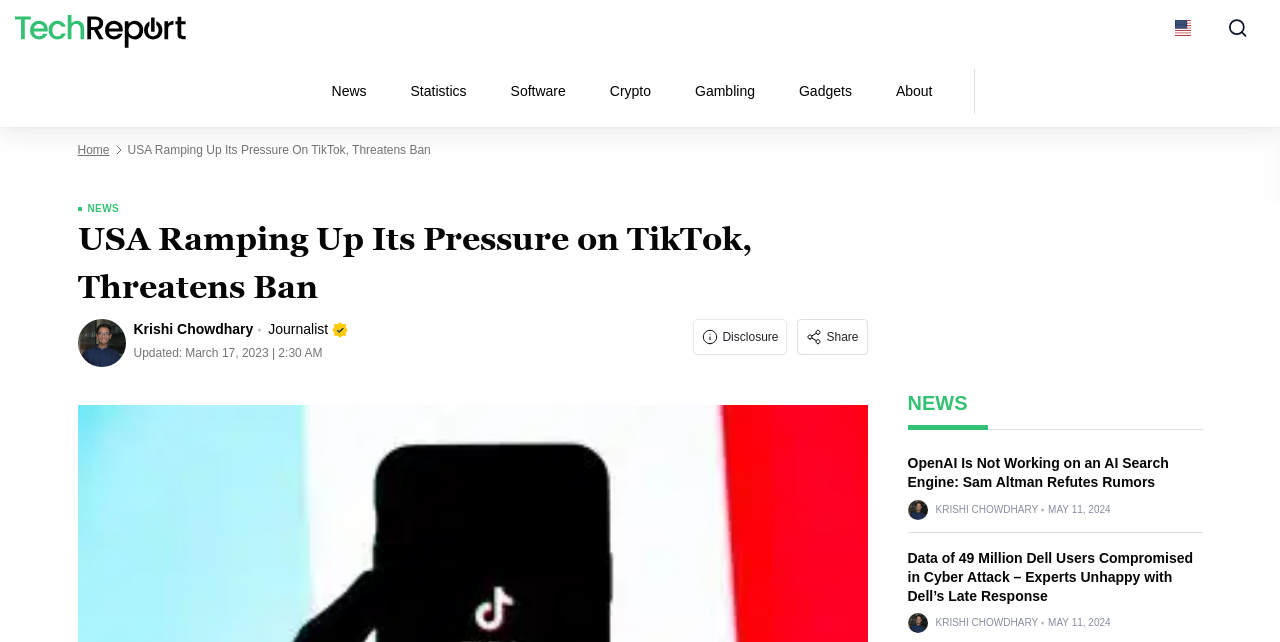Based on the image, please respond to the question with as much detail as possible:
How many language options are available?

I counted the number of language options available on the webpage, which are English, Portuguese, Korean, and Japanese, so there are 4 language options available.